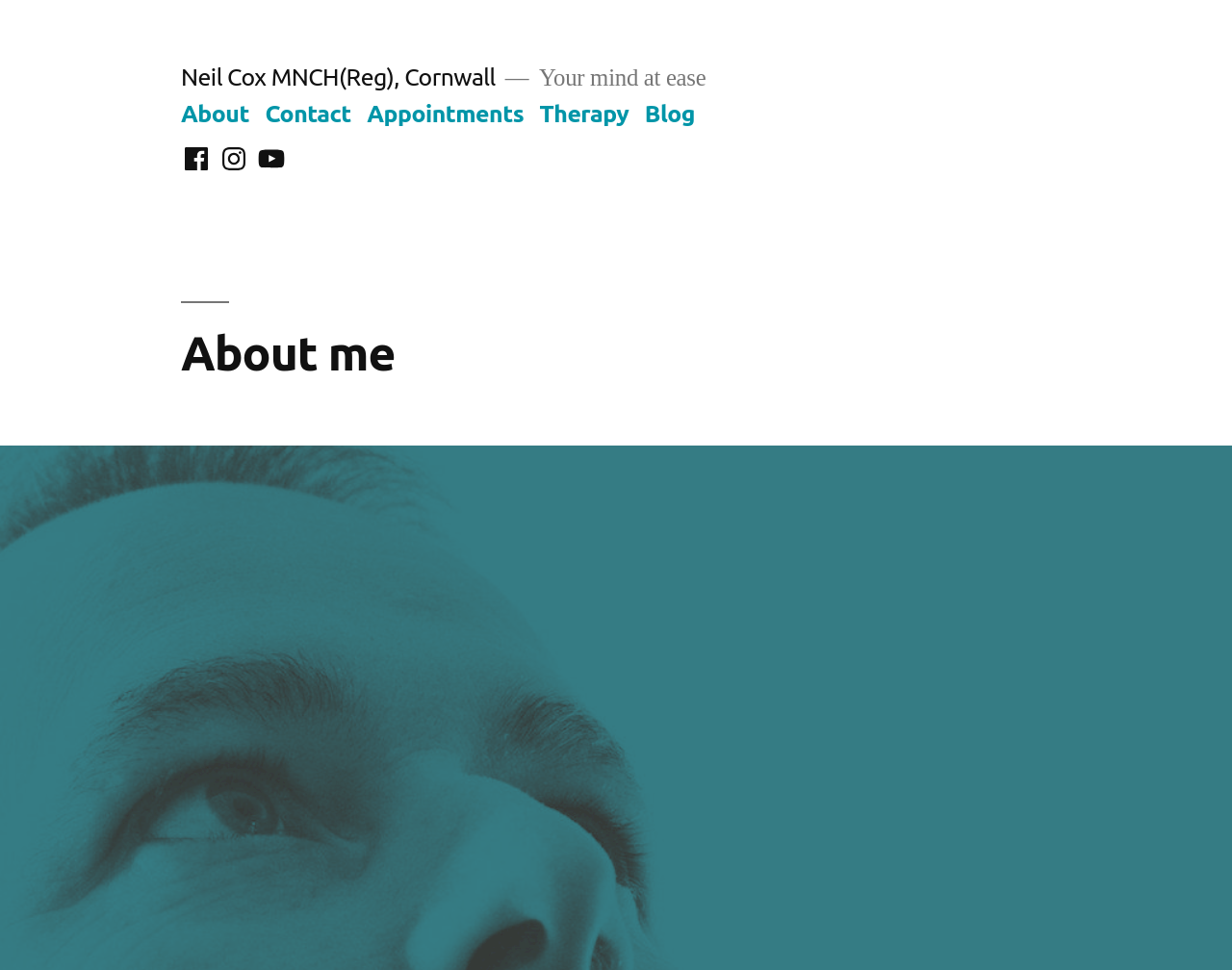Could you specify the bounding box coordinates for the clickable section to complete the following instruction: "read about the author"?

[0.147, 0.311, 0.853, 0.394]